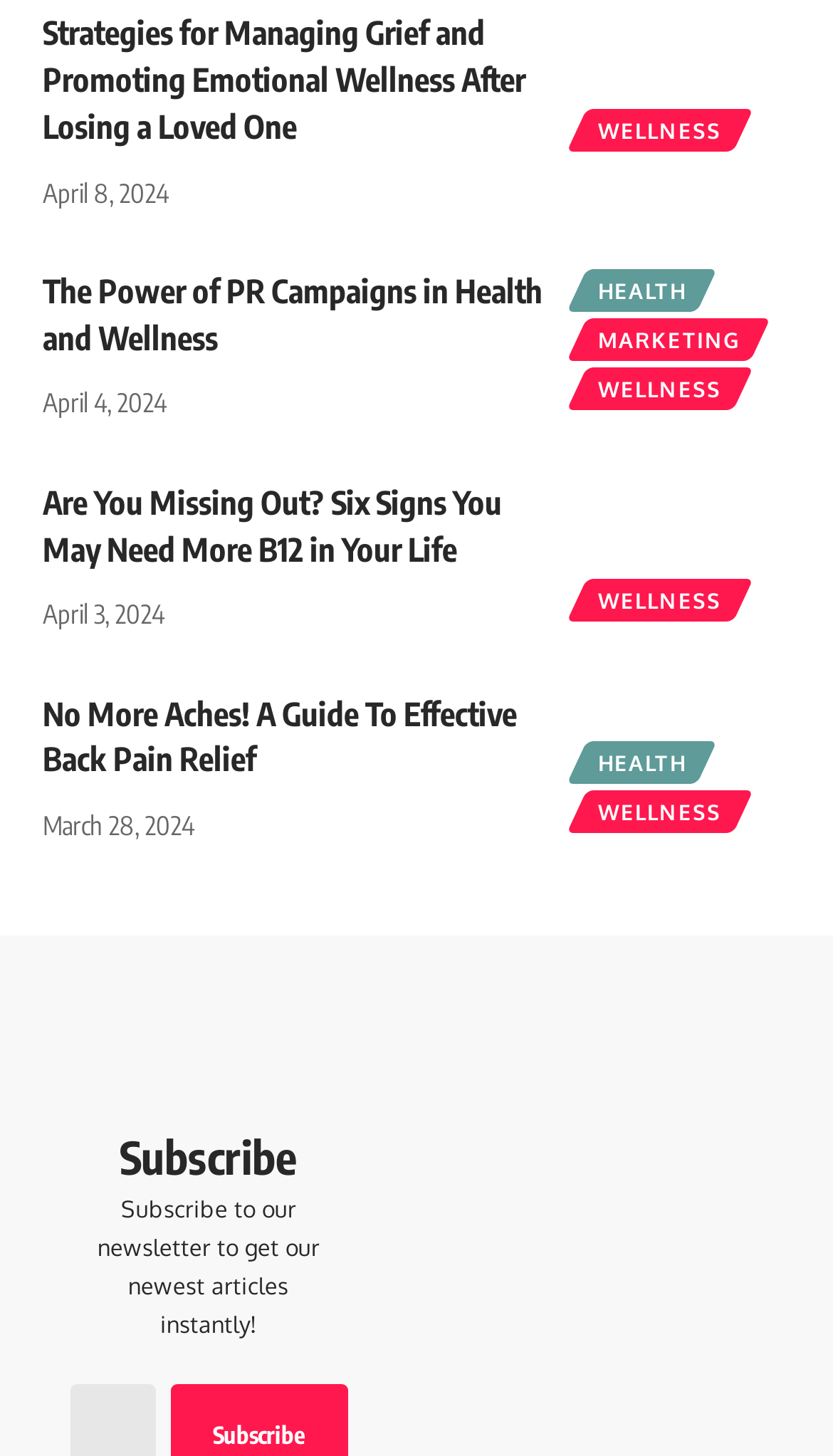Carefully examine the image and provide an in-depth answer to the question: How many articles are on this webpage?

I counted the number of headings on the webpage, which are 'Strategies for Managing Grief and Promoting Emotional Wellness After Losing a Loved One', 'The Power of PR Campaigns in Health and Wellness', 'Are You Missing Out? Six Signs You May Need More B12 in Your Life', 'No More Aches! A Guide To Effective Back Pain Relief'. There are 5 headings, so there are 5 articles on this webpage.